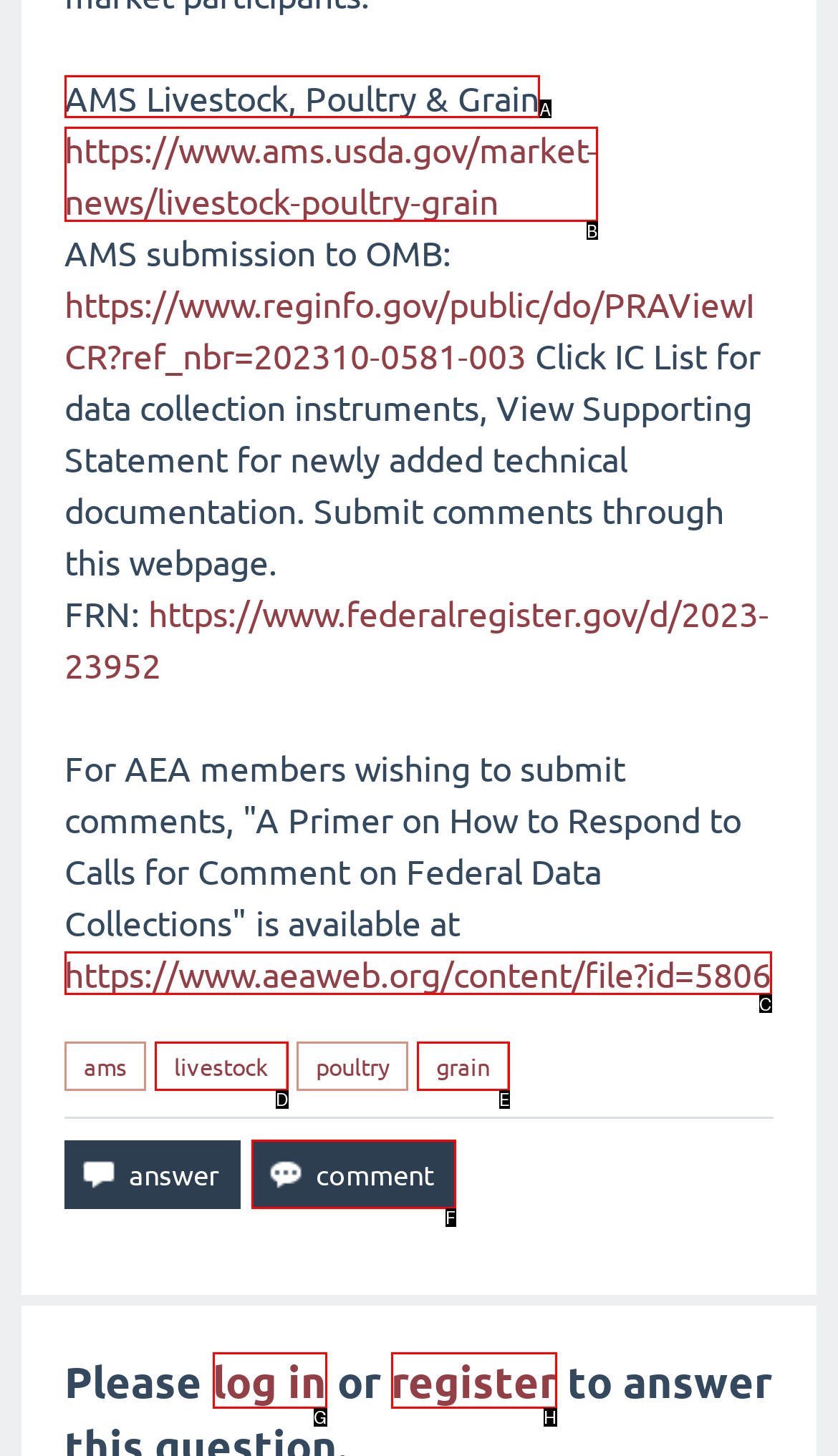Identify the HTML element to select in order to accomplish the following task: View post details
Reply with the letter of the chosen option from the given choices directly.

None